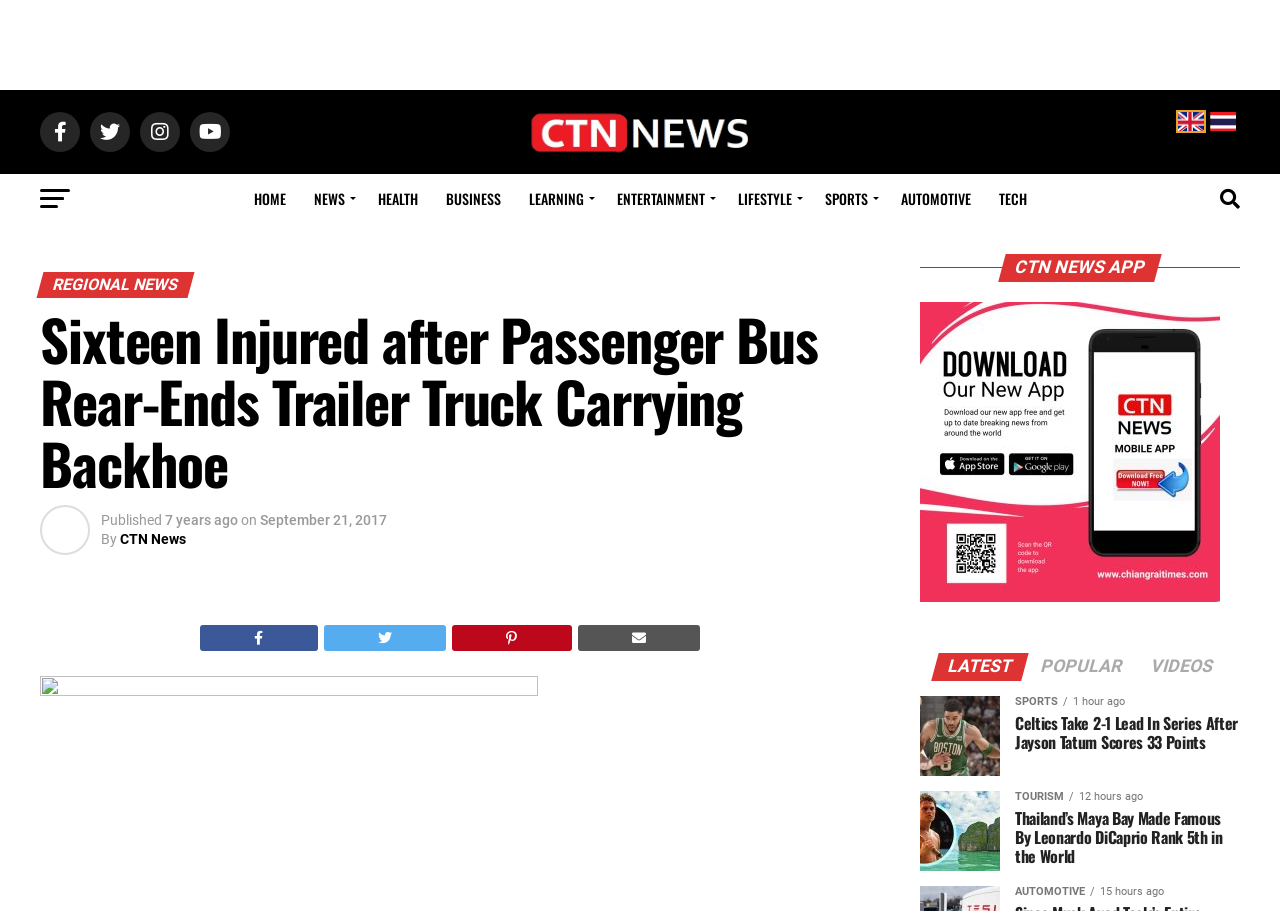Can you find and generate the webpage's heading?

Sixteen Injured after Passenger Bus Rear-Ends Trailer Truck Carrying Backhoe